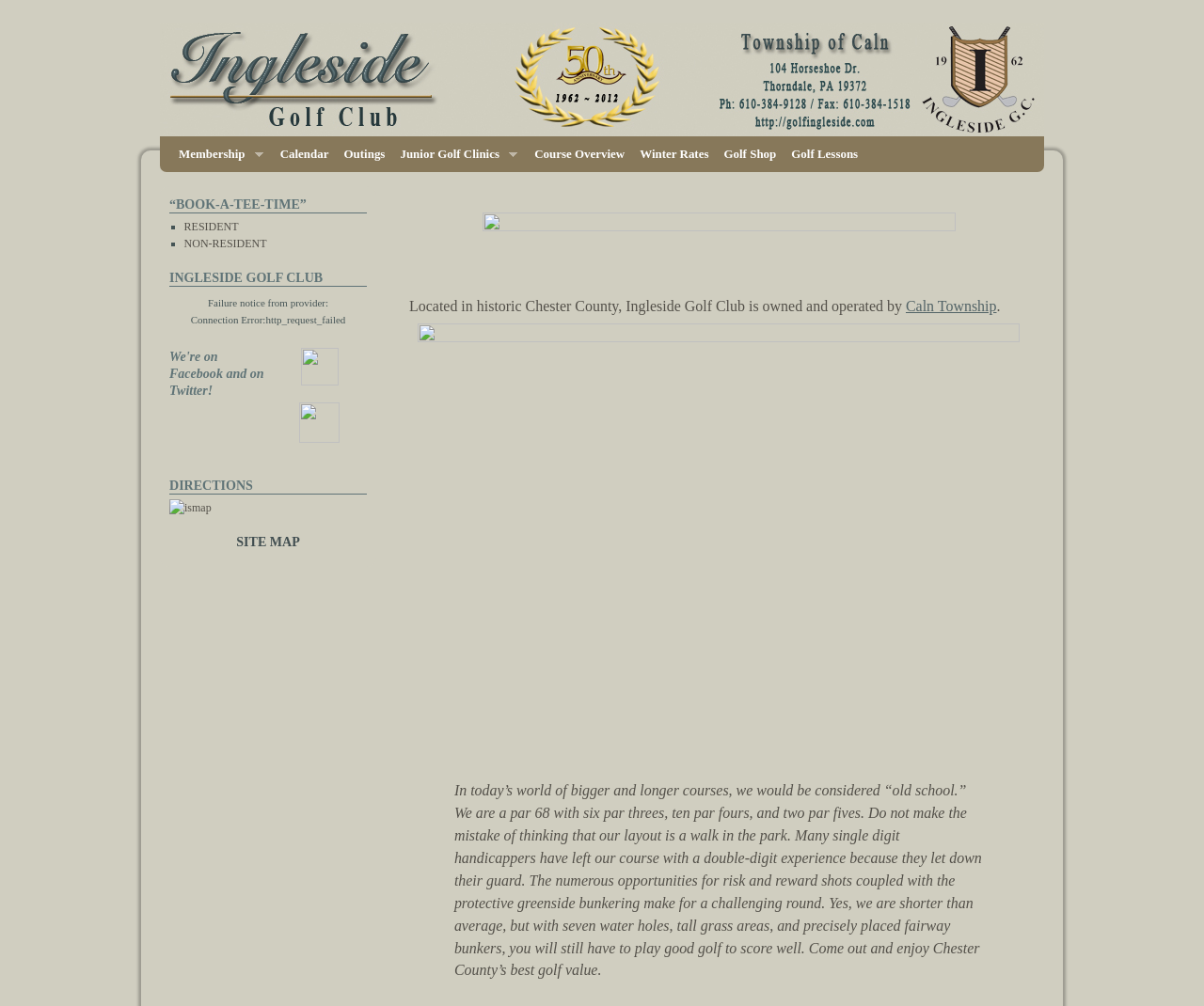How many links are there in the top navigation menu?
Answer the question with a single word or phrase by looking at the picture.

8